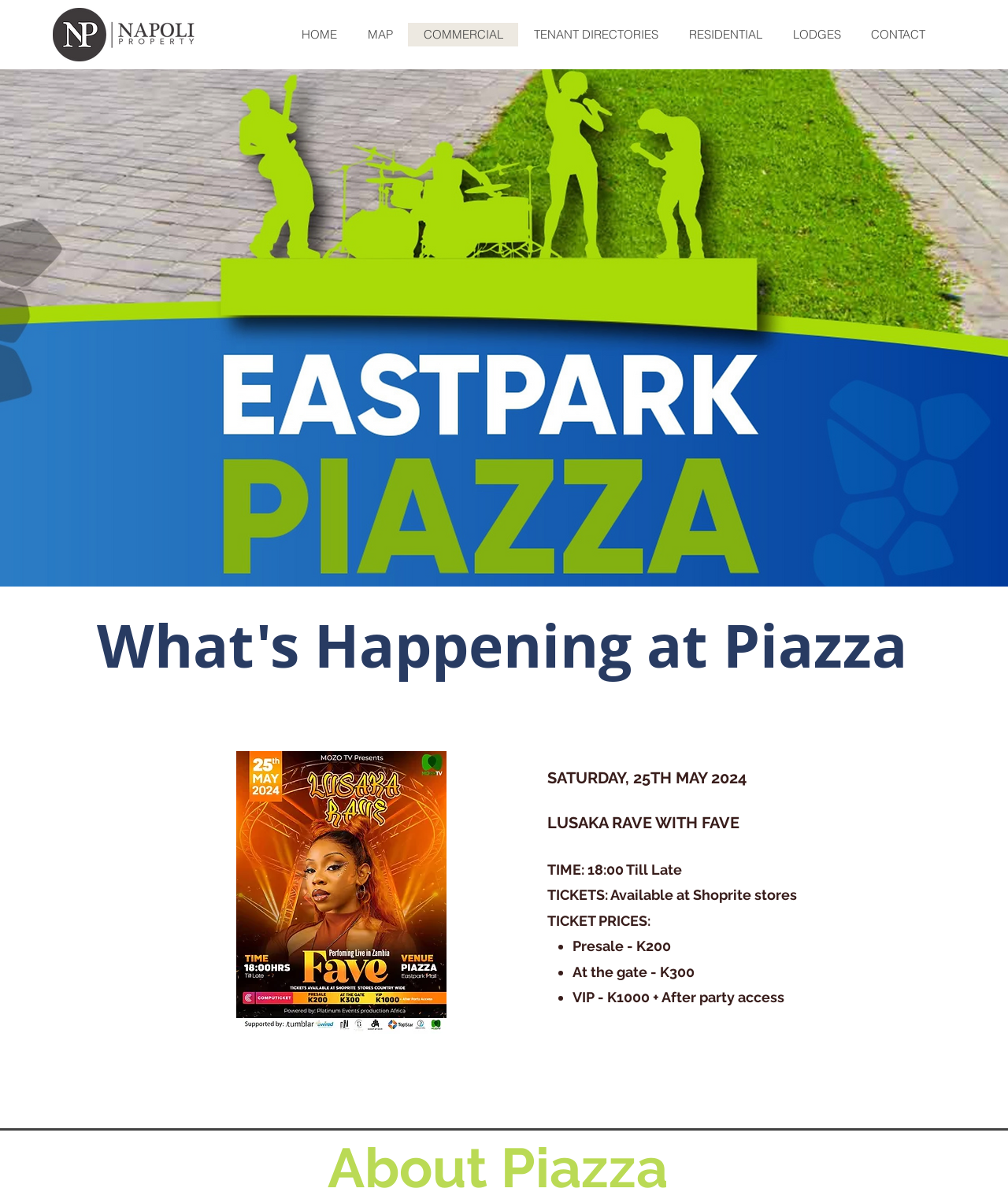Find the bounding box coordinates for the HTML element specified by: "TENANT DIRECTORIES".

[0.514, 0.019, 0.668, 0.039]